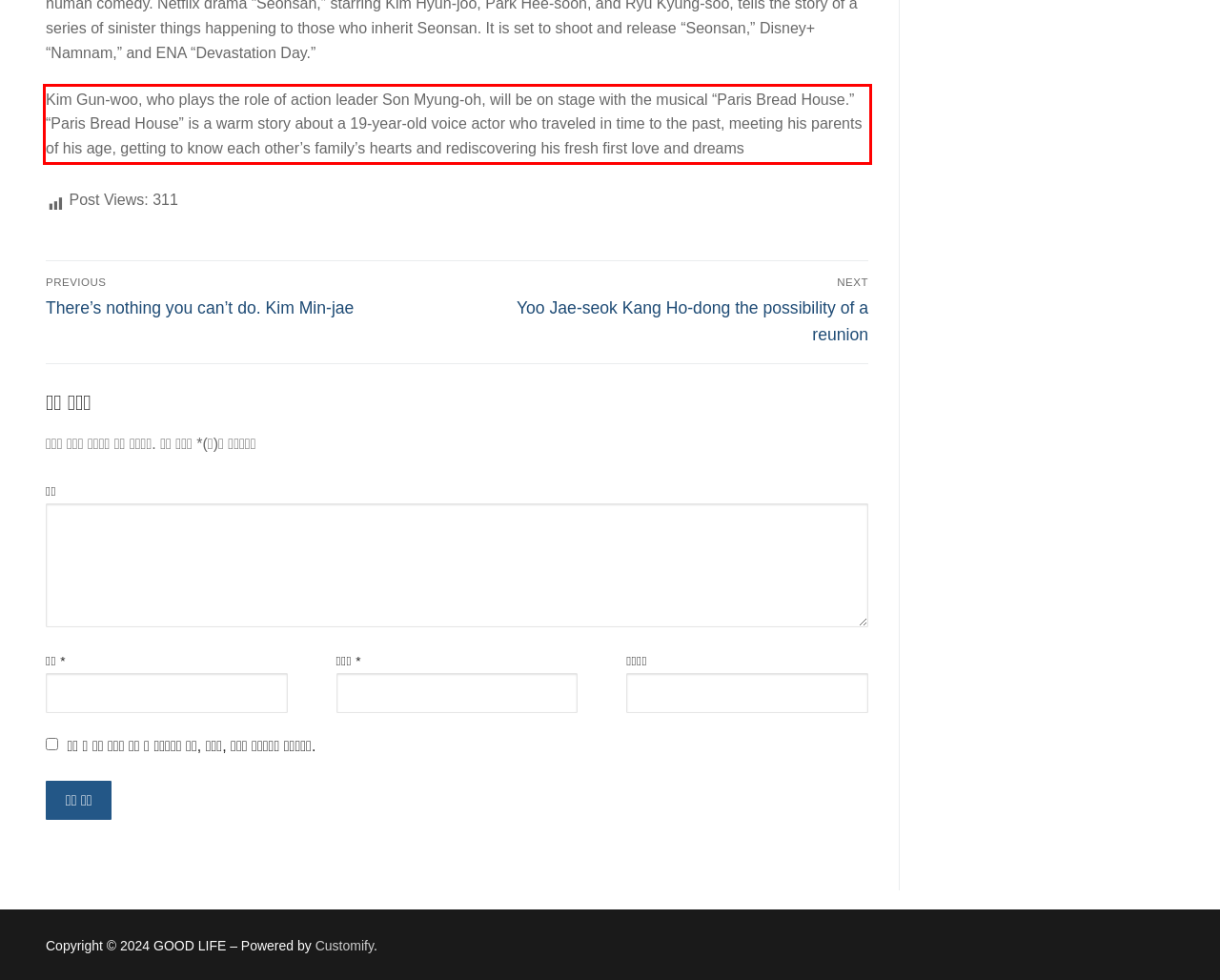Please identify and extract the text from the UI element that is surrounded by a red bounding box in the provided webpage screenshot.

Kim Gun-woo, who plays the role of action leader Son Myung-oh, will be on stage with the musical “Paris Bread House.” “Paris Bread House” is a warm story about a 19-year-old voice actor who traveled in time to the past, meeting his parents of his age, getting to know each other’s family’s hearts and rediscovering his fresh first love and dreams